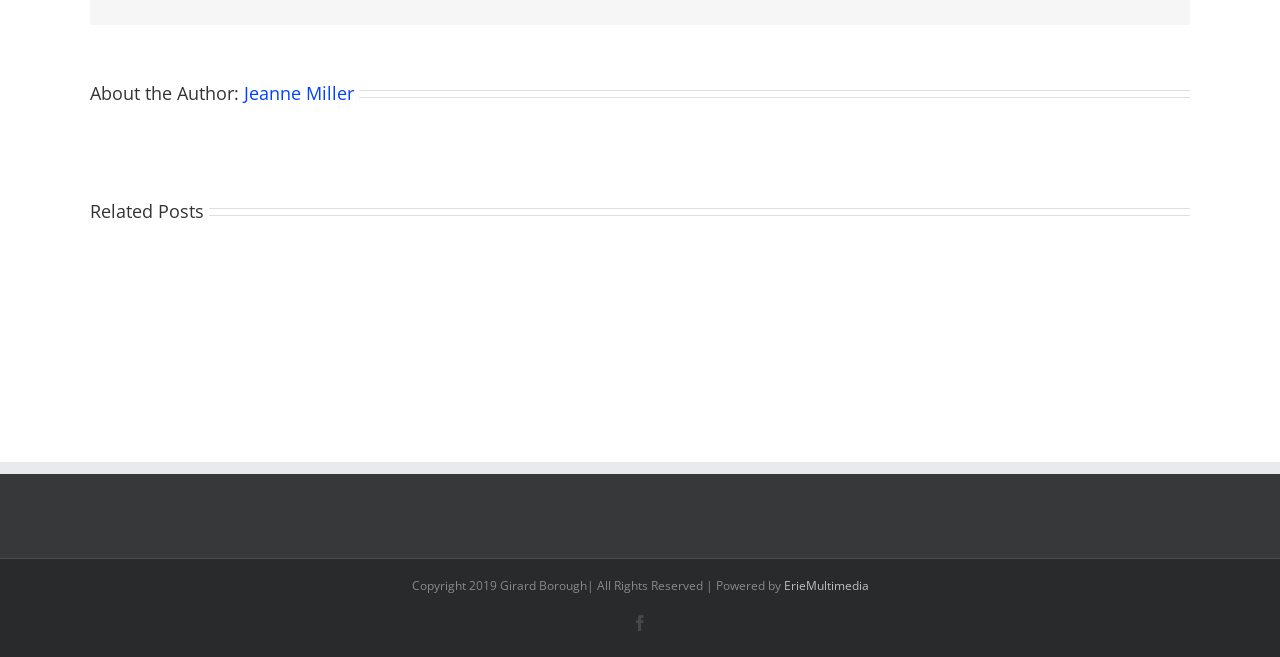Provide a thorough and detailed response to the question by examining the image: 
What is the name of the police department mentioned?

The name of the police department is mentioned in one of the related post links, specifically 'Girard Borough Police Department March/April Report'.